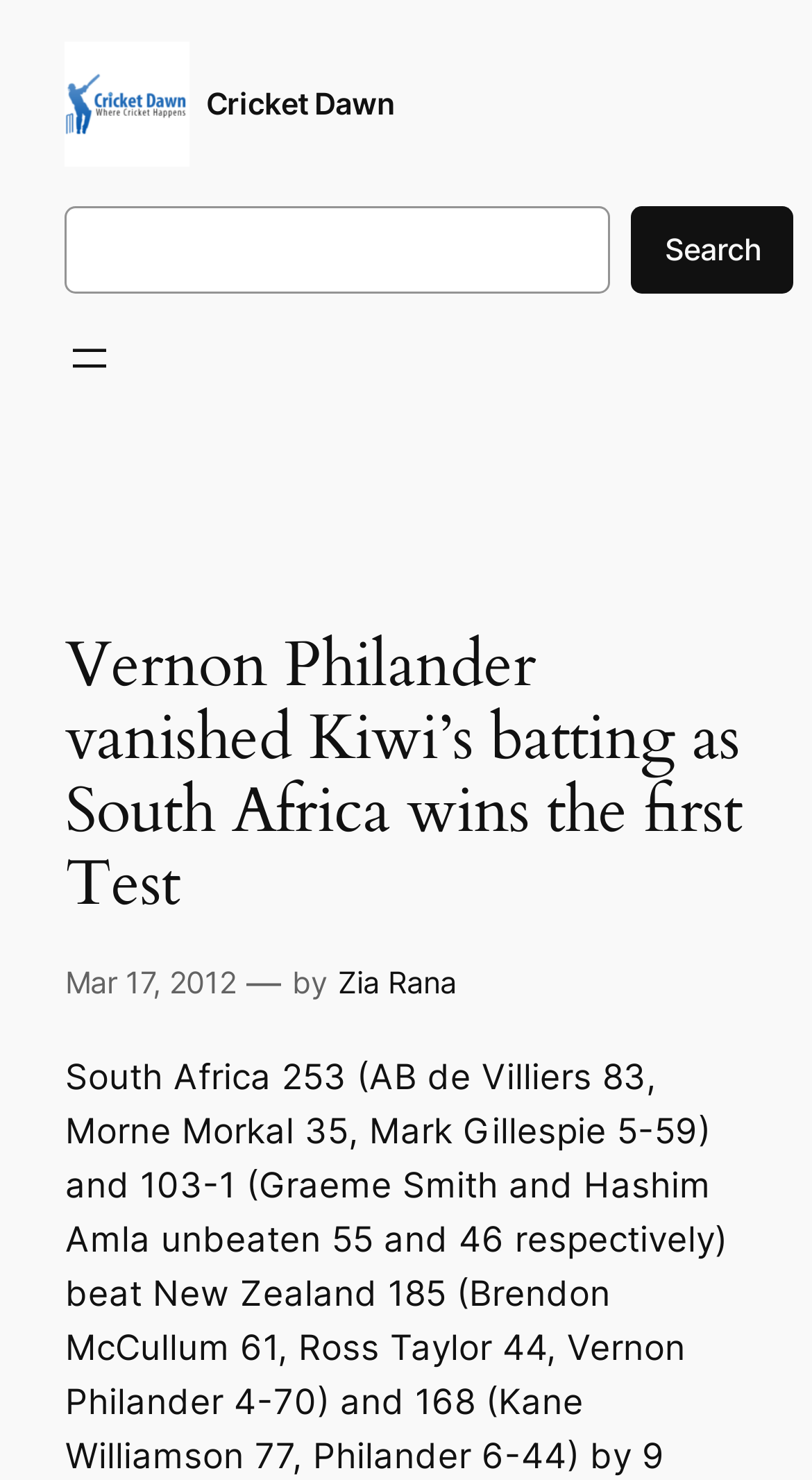When was the article published?
Please use the visual content to give a single word or phrase answer.

Mar 17, 2012